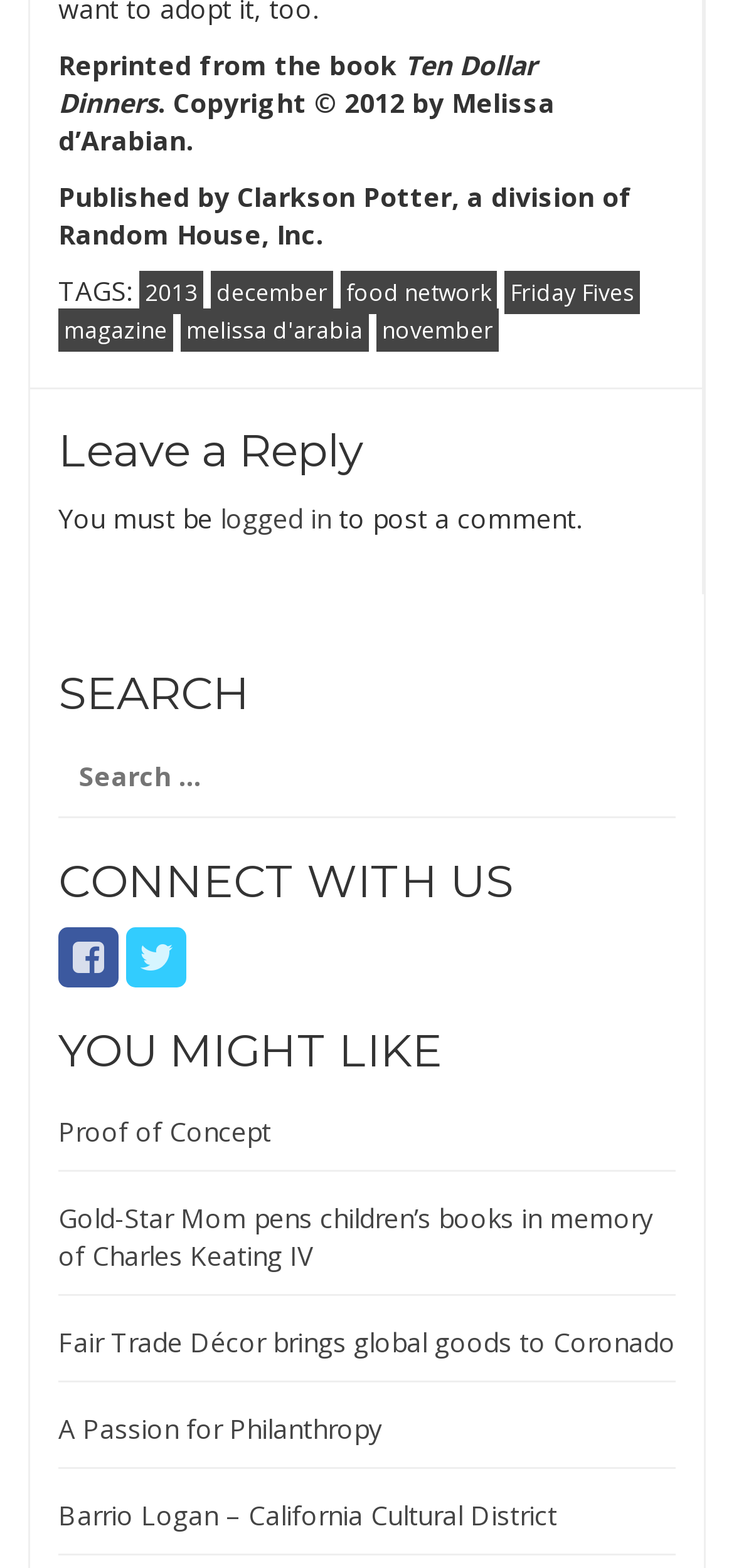Determine the bounding box coordinates of the area to click in order to meet this instruction: "Search for something".

[0.079, 0.471, 0.921, 0.522]